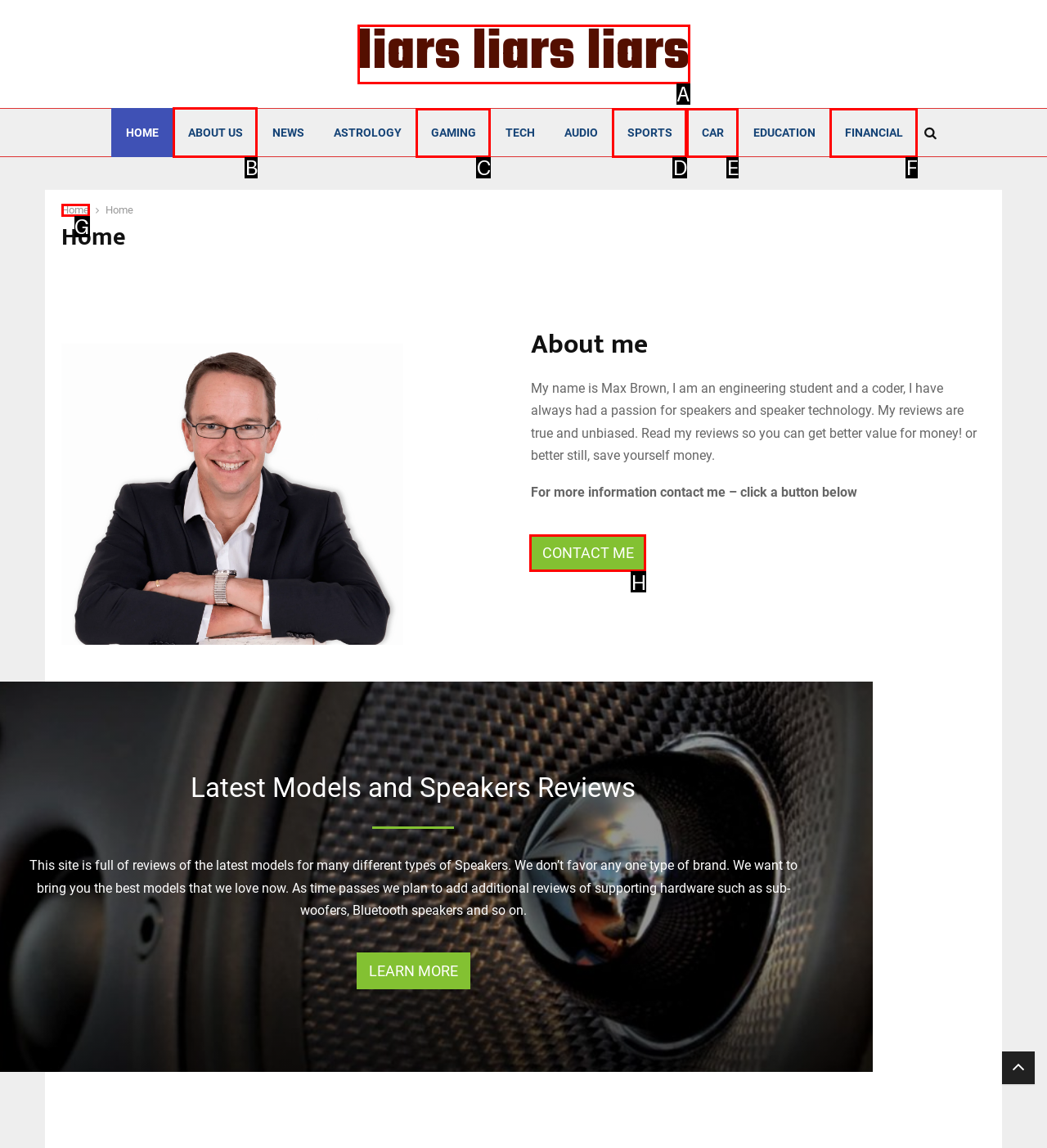Identify the correct UI element to click to follow this instruction: Go to the ABOUT US page
Respond with the letter of the appropriate choice from the displayed options.

B